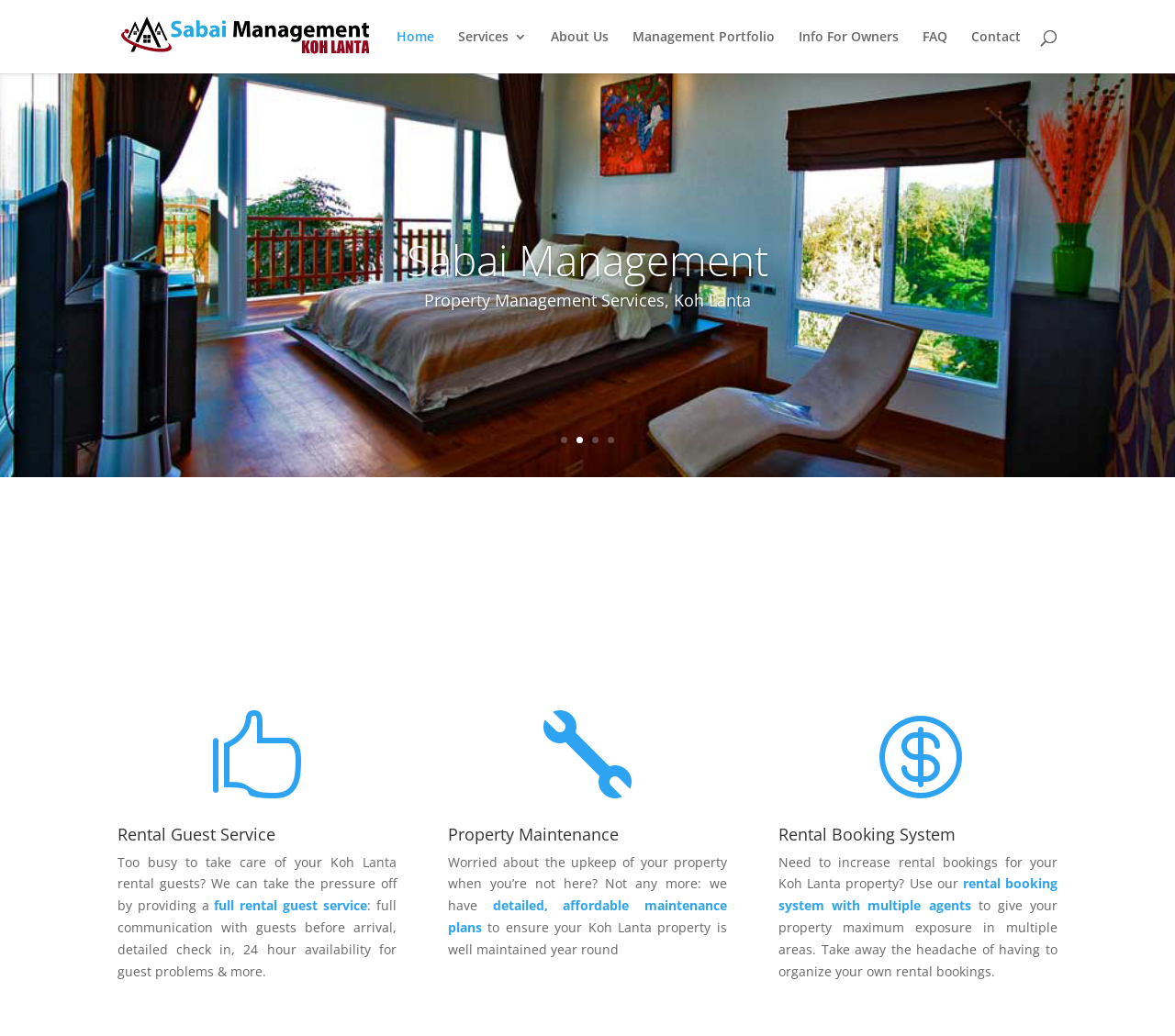Please reply to the following question using a single word or phrase: 
What is the location of the properties managed by Sabai Management?

Koh Lanta